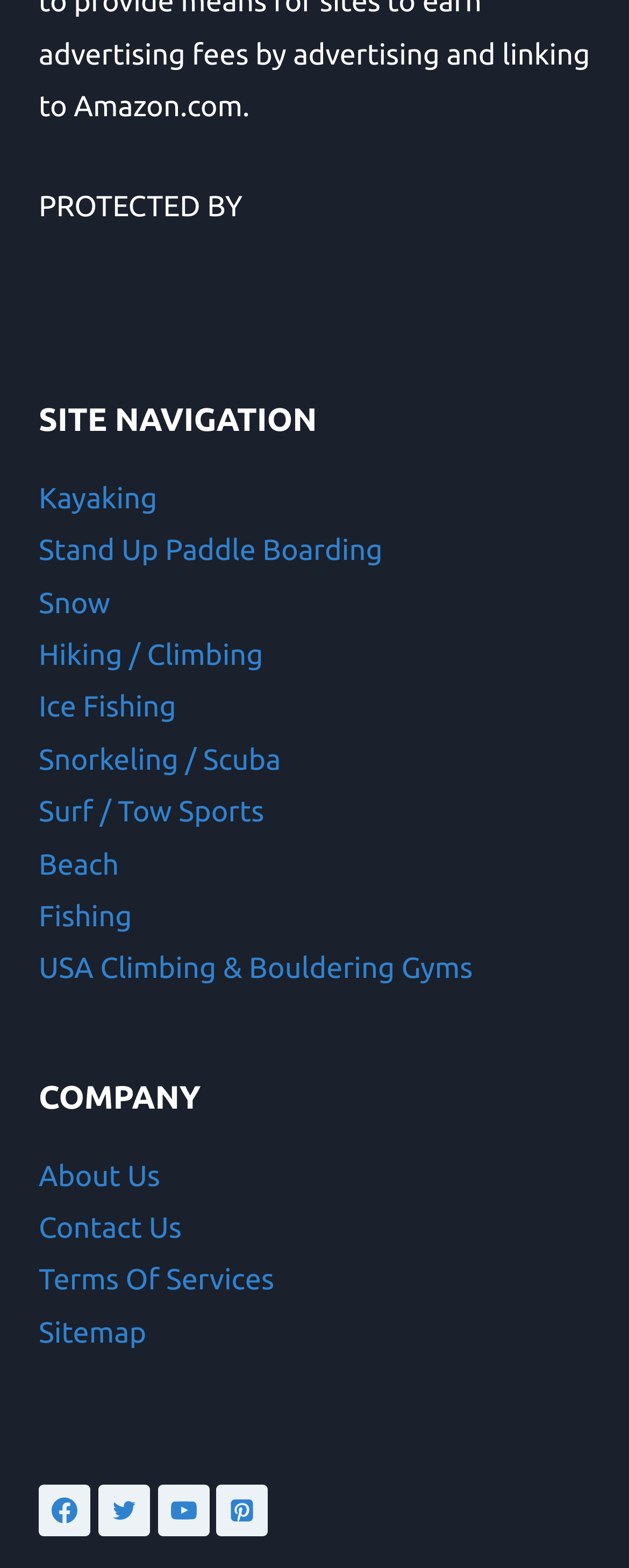Please identify the bounding box coordinates of the element I need to click to follow this instruction: "Contact Us".

[0.062, 0.773, 0.289, 0.794]